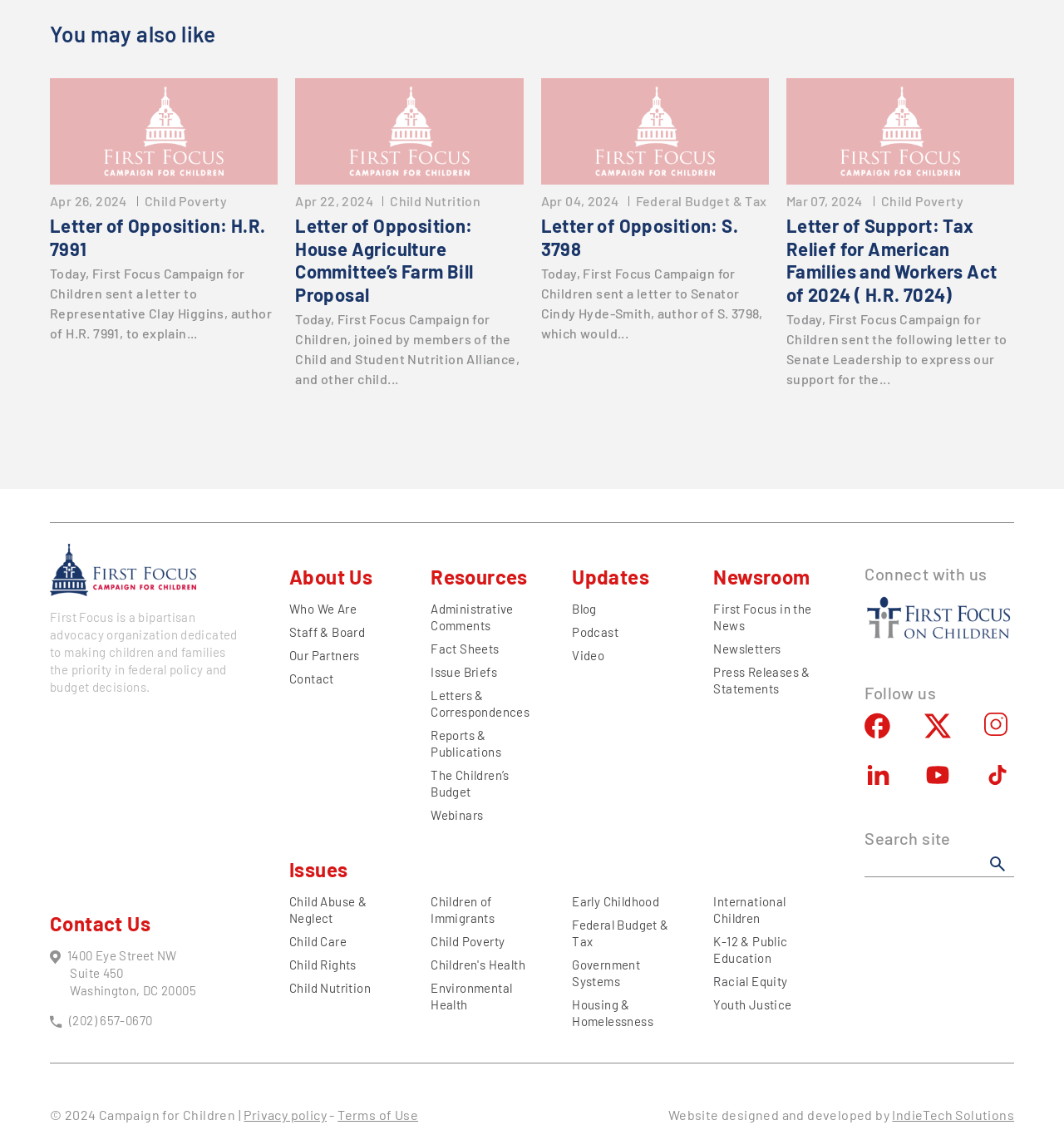Pinpoint the bounding box coordinates of the clickable area necessary to execute the following instruction: "Read the 'Letter of Opposition: H.R. 7991' article". The coordinates should be given as four float numbers between 0 and 1, namely [left, top, right, bottom].

[0.047, 0.069, 0.261, 0.345]